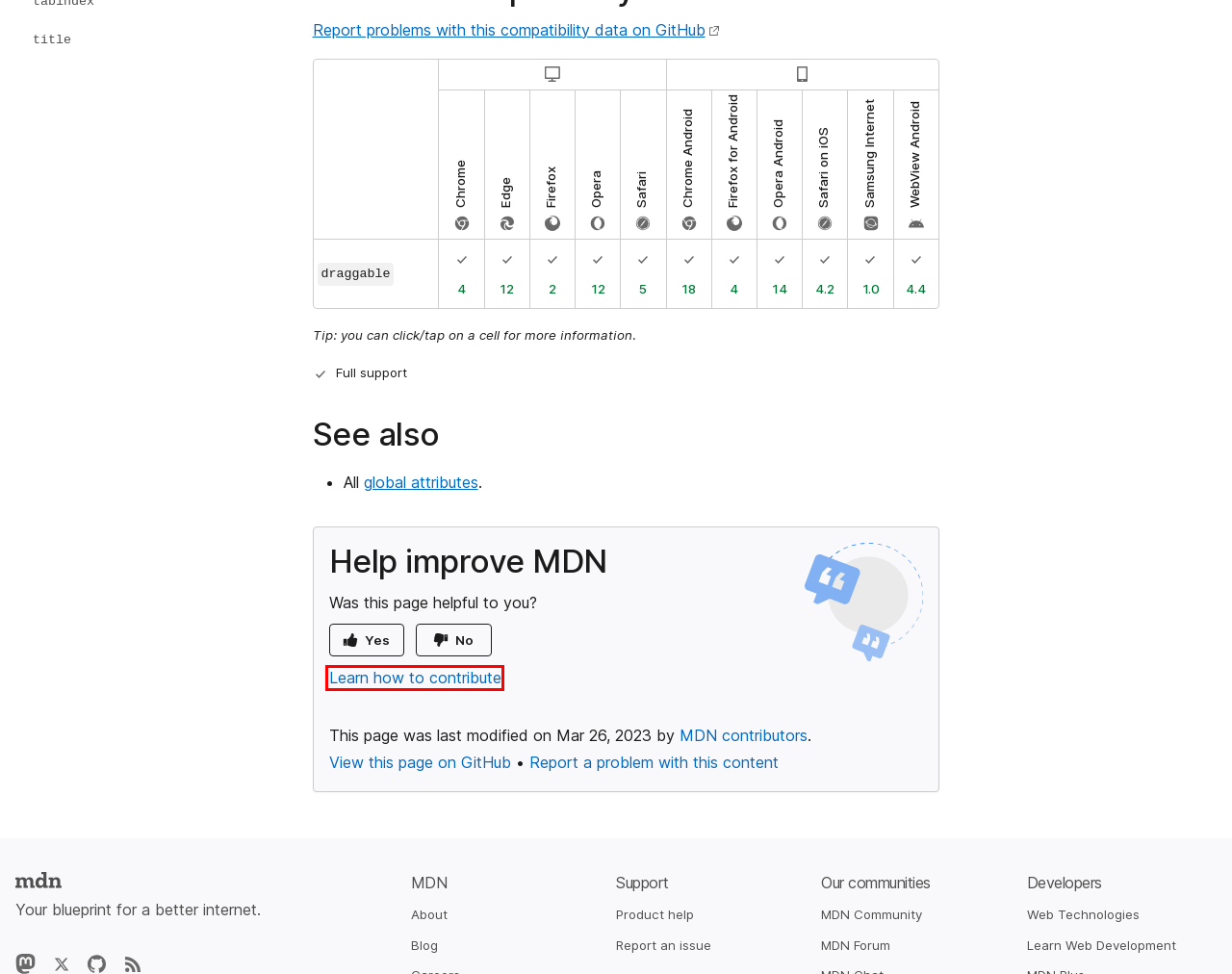Observe the webpage screenshot and focus on the red bounding box surrounding a UI element. Choose the most appropriate webpage description that corresponds to the new webpage after clicking the element in the bounding box. Here are the candidates:
A. content/files/en-us/web/html/global_attributes/draggable/index.md at main · mdn/content · GitHub
B. MDN - Mozilla Discourse
C. content/CONTRIBUTING.md at main · mdn/content · GitHub
D. Sign in to GitHub · GitHub
E. MDN Plus Help
F. Websites & Communications Terms of Use — Mozilla
G. HTML Standard
H. MDN Web Docs (@MDN@mozilla.social) - Mozilla.social

C